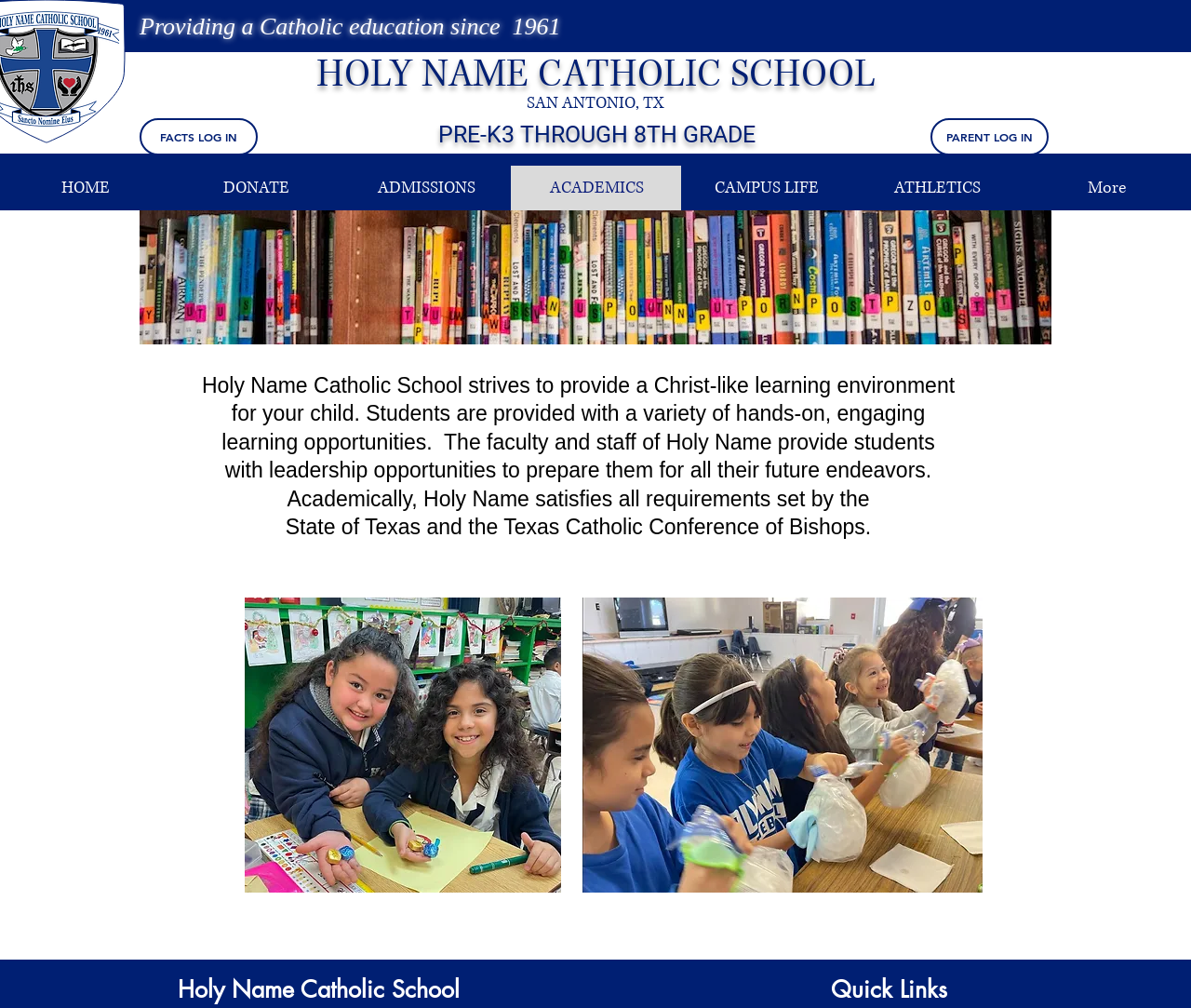For the following element description, predict the bounding box coordinates in the format (top-left x, top-left y, bottom-right x, bottom-right y). All values should be floating point numbers between 0 and 1. Description: ACADEMICS

[0.429, 0.164, 0.572, 0.209]